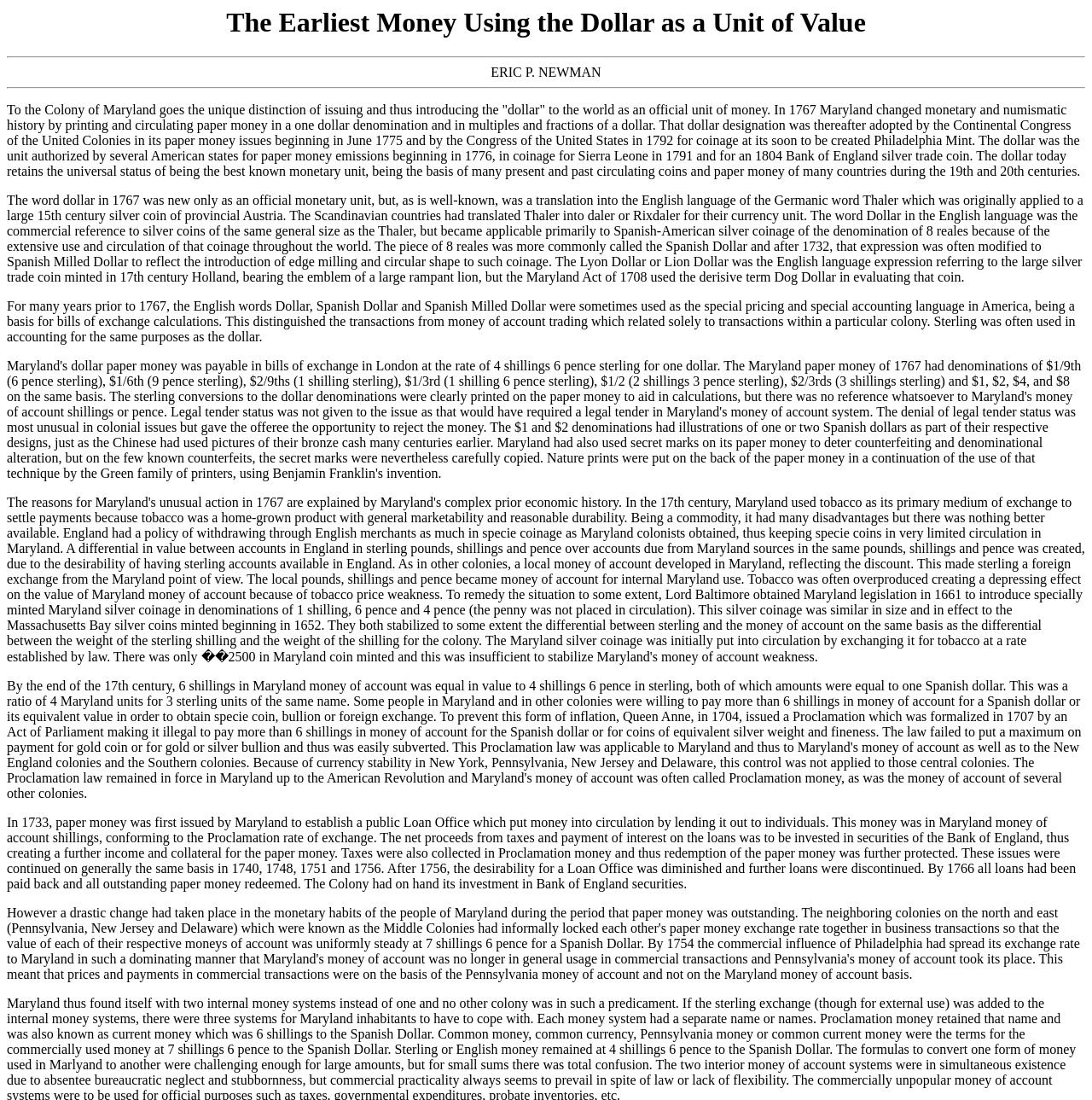Construct a thorough caption encompassing all aspects of the webpage.

The webpage is about the history of numismatics, specifically the earliest use of the dollar as a unit of value. At the top, there is a heading that reads "The Earliest Money Using the Dollar as a Unit of Value". Below this heading, there is a horizontal separator line. 

The author's name, "ERIC P. NEWMAN", is displayed prominently in the middle of the top section. Another horizontal separator line follows below the author's name.

The main content of the webpage is a series of paragraphs that provide a detailed history of the dollar's origins. The text is divided into four sections, each discussing a different aspect of the dollar's history. The first section explains how Maryland introduced the dollar as an official unit of money in 1767 and how it was later adopted by the Continental Congress and other countries. 

The second section delves into the etymology of the word "dollar", tracing its roots back to the Germanic word Thaler and its adoption into various languages. The third section discusses the use of the dollar as a special pricing and accounting language in America before 1767. 

The final section describes how Maryland issued paper money in the early 18th century to establish a public Loan Office, which was later discontinued. Throughout the webpage, there are no images, only text. The layout is clean, with clear headings and concise paragraphs that make it easy to follow the narrative.